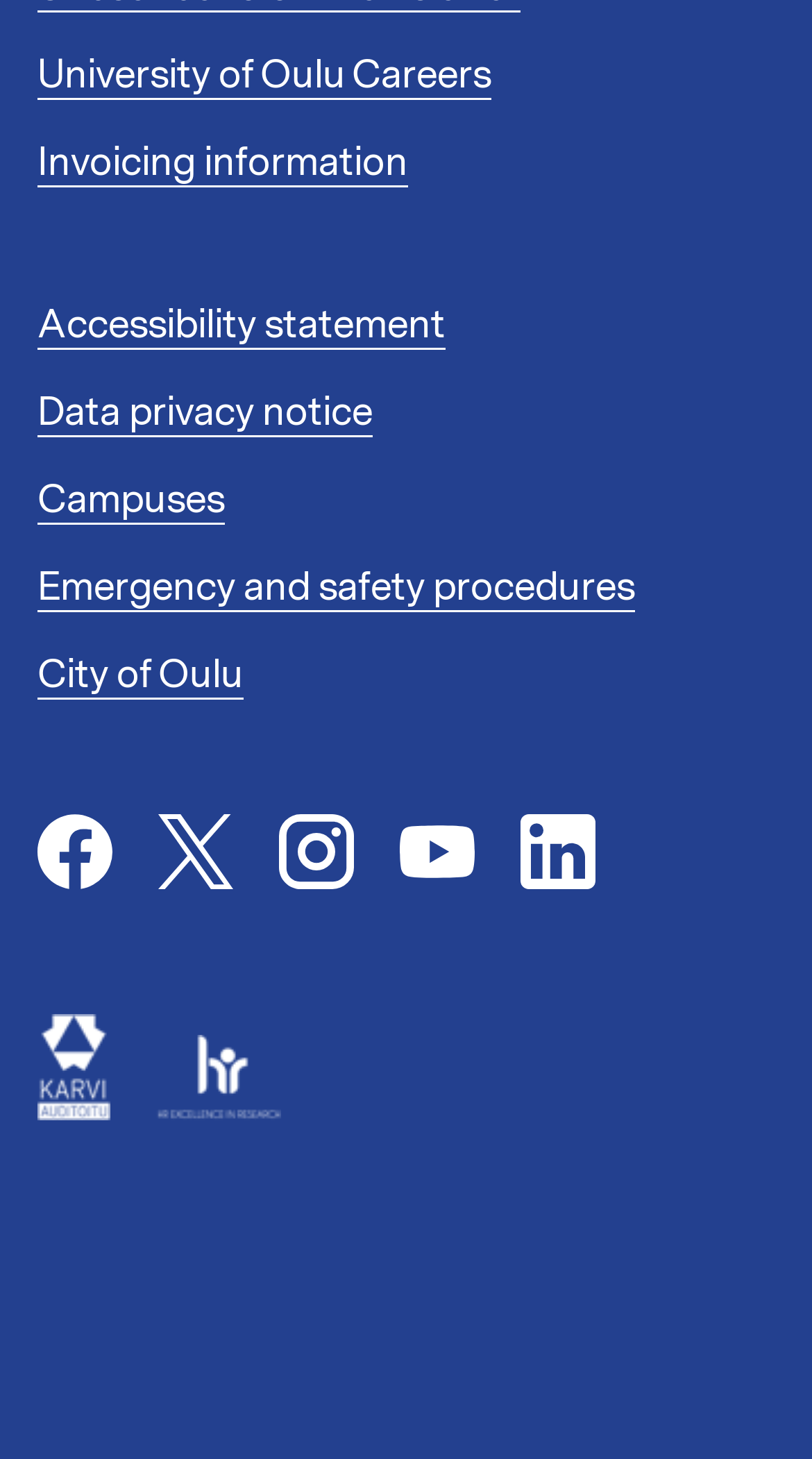Reply to the question below using a single word or brief phrase:
What is the name of the research excellence award?

HR Excellence in Research